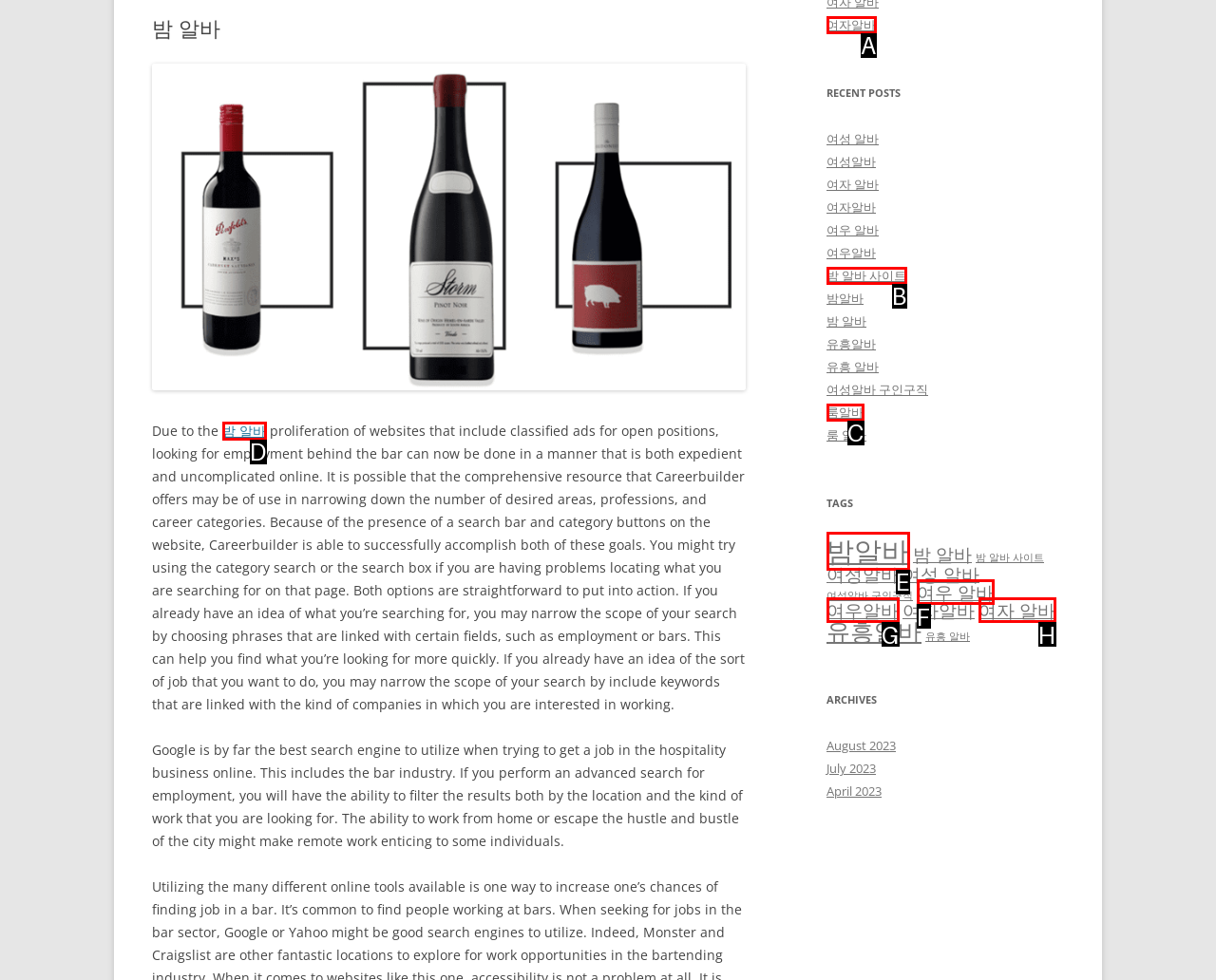Which HTML element fits the description: 밤 알바 사이트? Respond with the letter of the appropriate option directly.

B